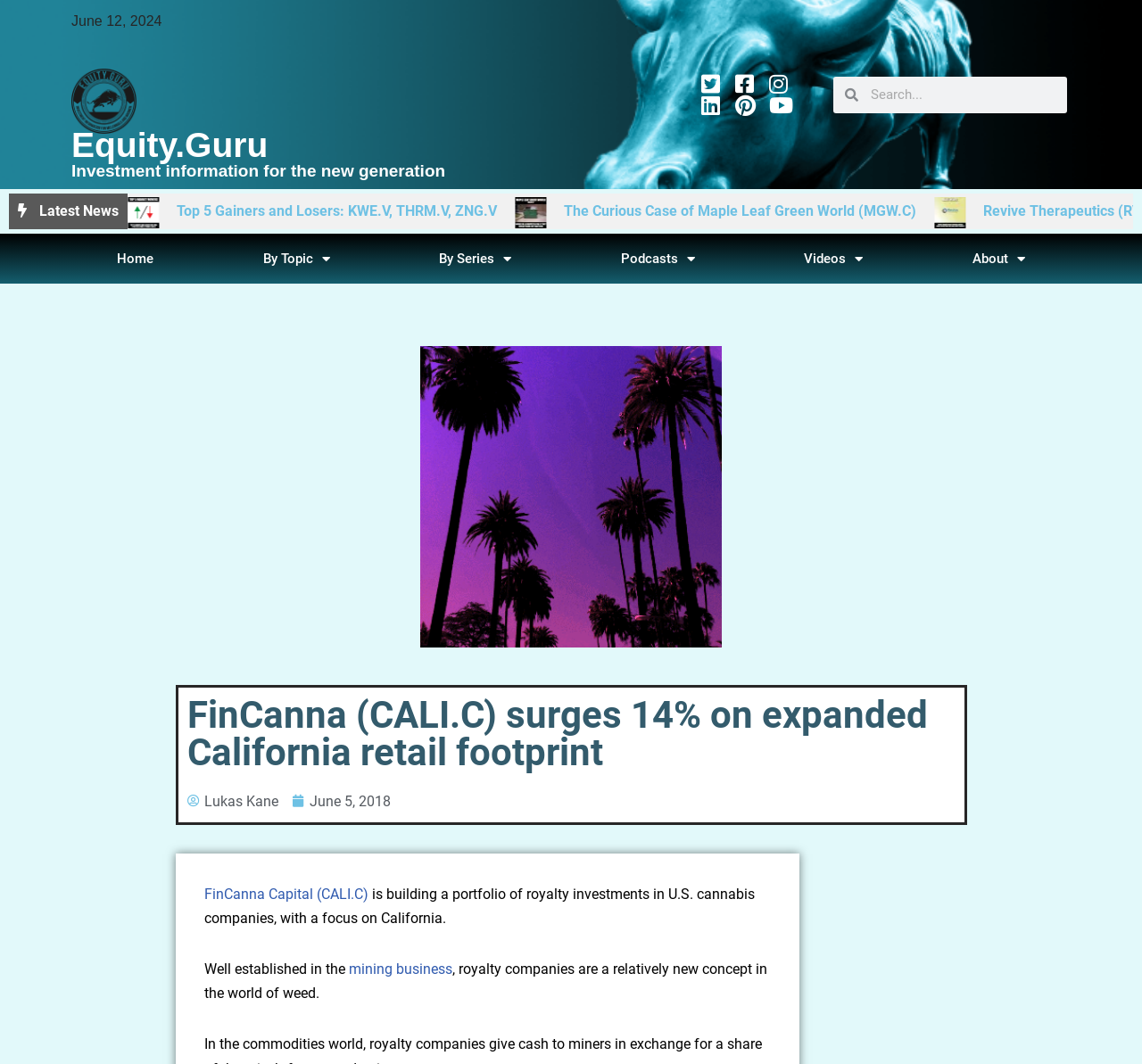What is the focus of FinCanna Capital's investments?
Based on the image content, provide your answer in one word or a short phrase.

California